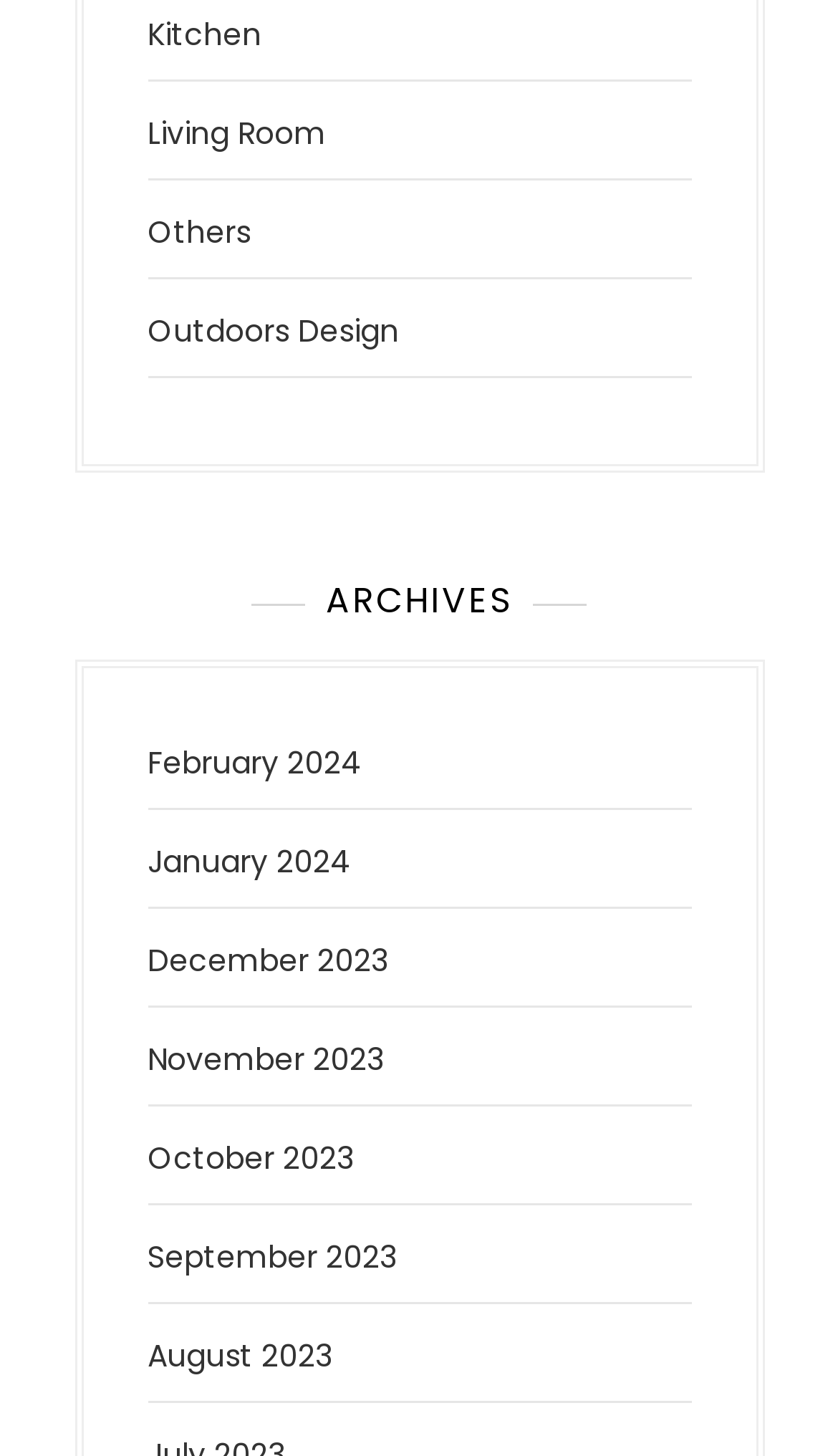Please pinpoint the bounding box coordinates for the region I should click to adhere to this instruction: "Check January 2024 posts".

[0.176, 0.577, 0.419, 0.607]